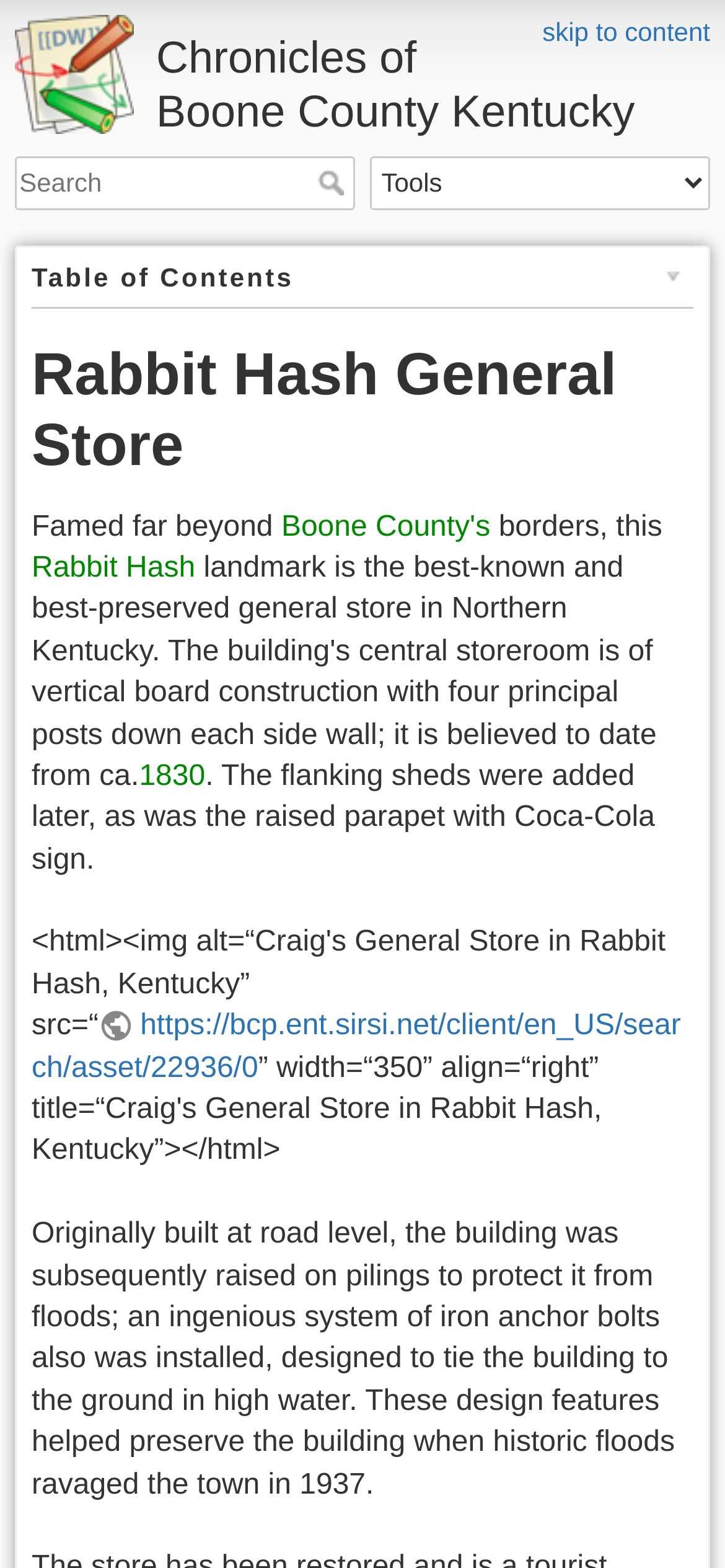From the image, can you give a detailed response to the question below:
What is the name of the general store?

I found the answer by looking at the heading element with the text 'Rabbit Hash General Store' which is located at the top of the webpage.